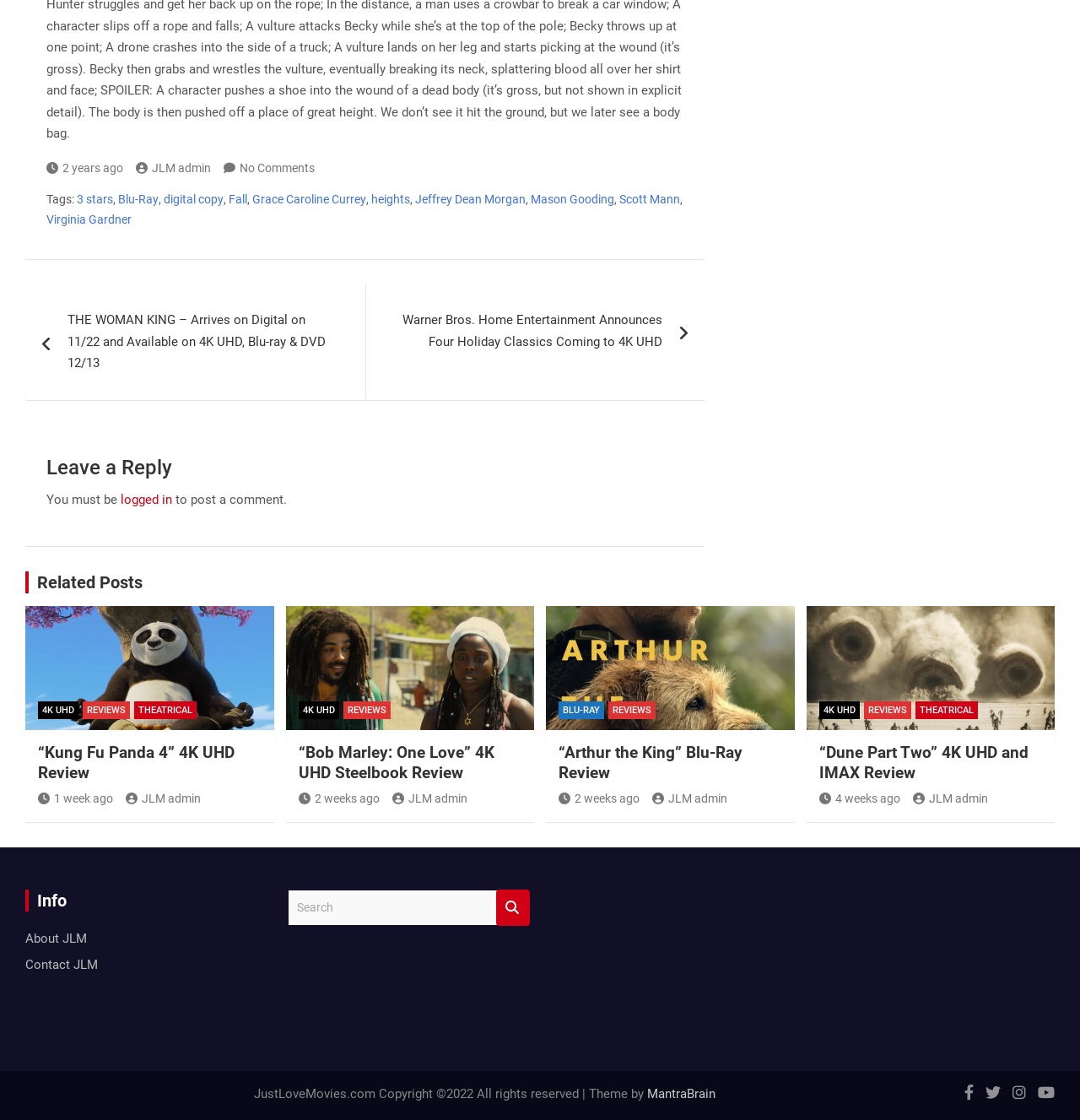Identify the bounding box coordinates of the region that needs to be clicked to carry out this instruction: "Search for a movie". Provide these coordinates as four float numbers ranging from 0 to 1, i.e., [left, top, right, bottom].

[0.266, 0.794, 0.46, 0.827]